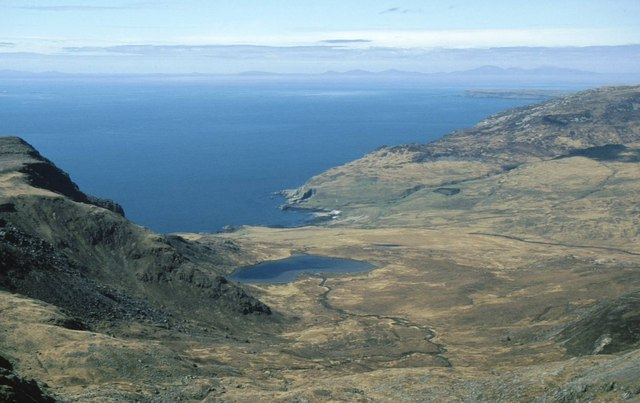When was the image captured?
Provide a detailed and extensive answer to the question.

The answer can be obtained by reading the caption, which mentions that the scene was captured in May 1996 by Russel Wills.